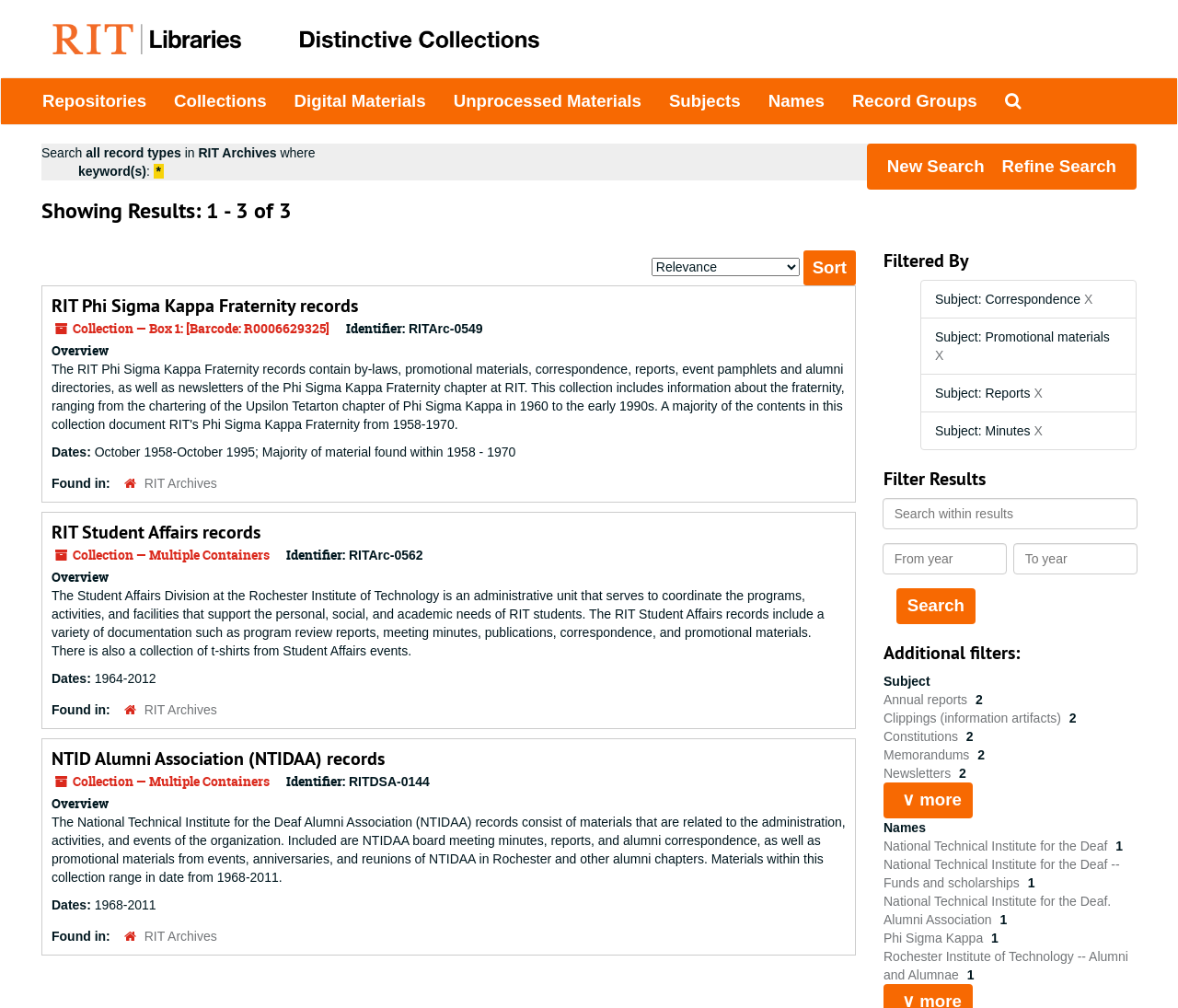Give a detailed account of the webpage's layout and content.

This webpage displays 3 search results from RIT's Distinctive Collections. At the top, there is a navigation bar with 8 links: Repositories, Collections, Digital Materials, Unprocessed Materials, Subjects, Names, Record Groups, and Search The Archives. Below the navigation bar, there are two buttons: New Search and Refine Search.

The search results are listed below, each with a heading that includes the title of the collection. The first result is RIT Phi Sigma Kappa Fraternity records, which includes a collection description, identifier, and dates. The second result is RIT Student Affairs records, which also includes a collection description, identifier, and dates. The third result is NTID Alumni Association (NTIDAA) records, which includes a collection description, identifier, and dates.

To the right of the search results, there is a section labeled "Filtered By" that displays the filters applied to the search results. Below this section, there is a "Filter Results" section that allows users to refine their search by searching within results, selecting a date range, and applying additional filters such as subject, format, and language.

There are 3 links at the bottom of the page that allow users to remove filters: Correspondence, Promotional materials, and Reports.